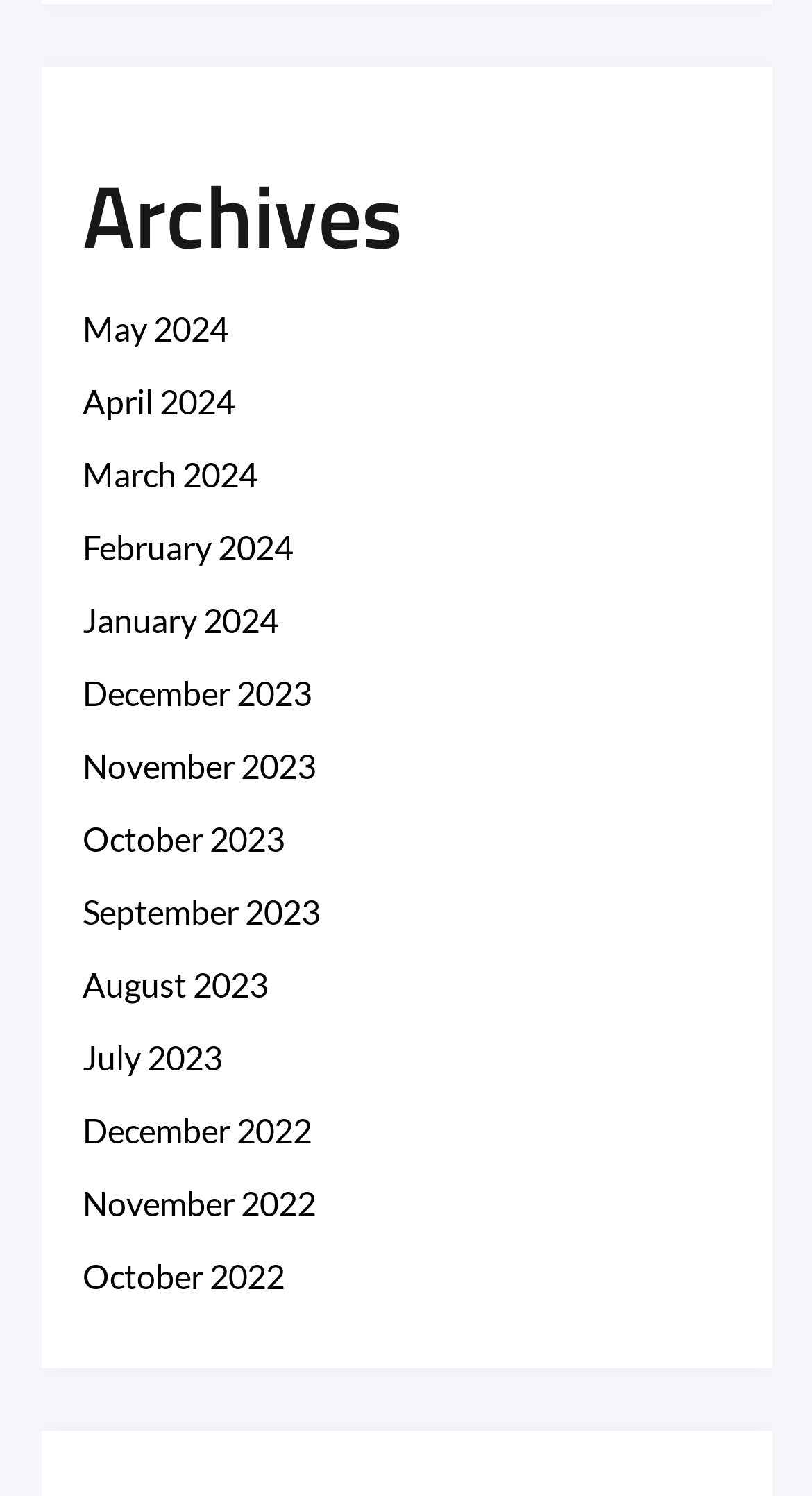Find and indicate the bounding box coordinates of the region you should select to follow the given instruction: "browse archives for January 2024".

[0.101, 0.401, 0.342, 0.427]